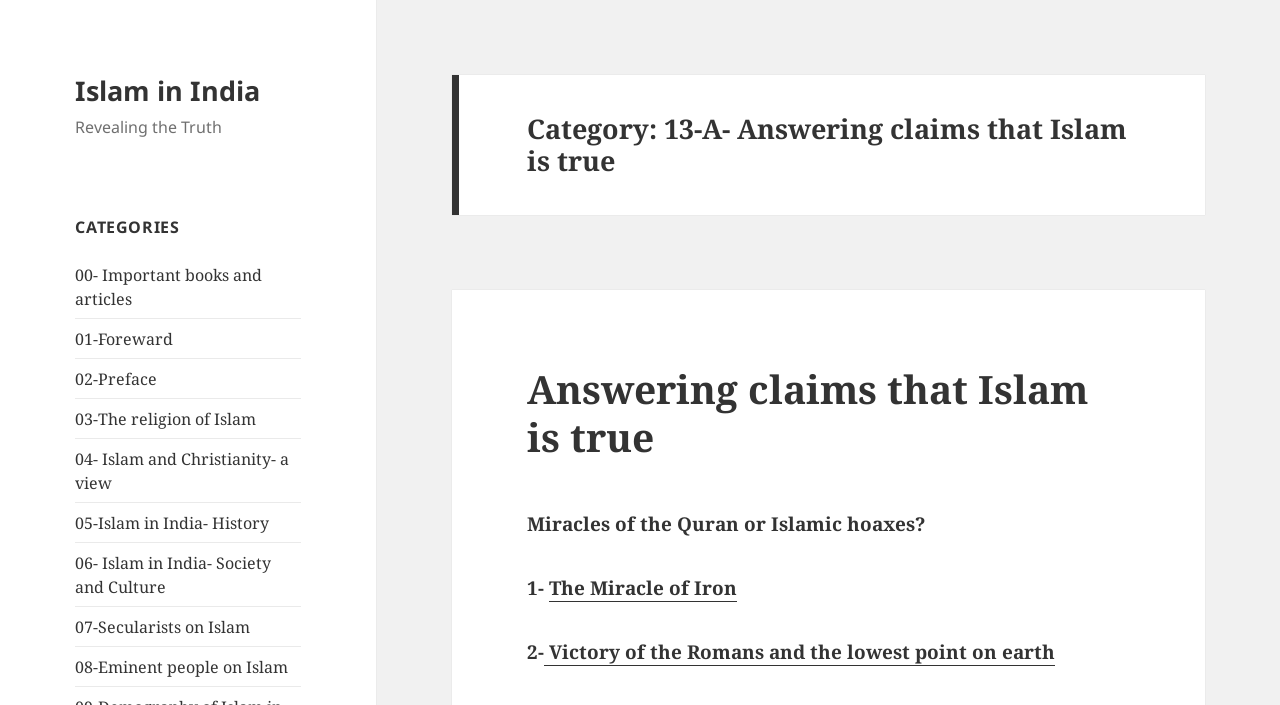Extract the primary headline from the webpage and present its text.

Category: 13-A- Answering claims that Islam is true